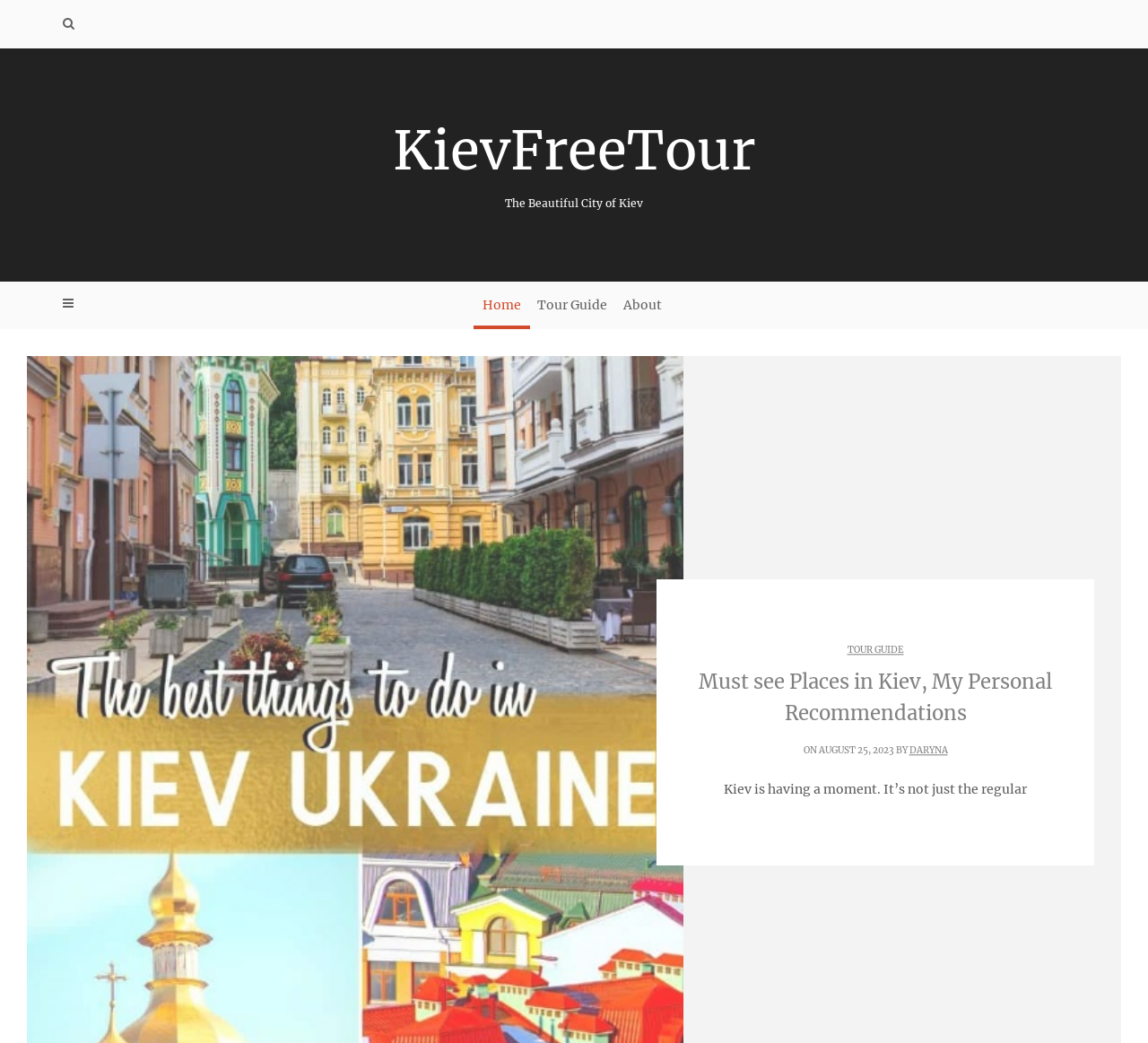How many links are there in the main content area?
Examine the image and give a concise answer in one word or a short phrase.

2